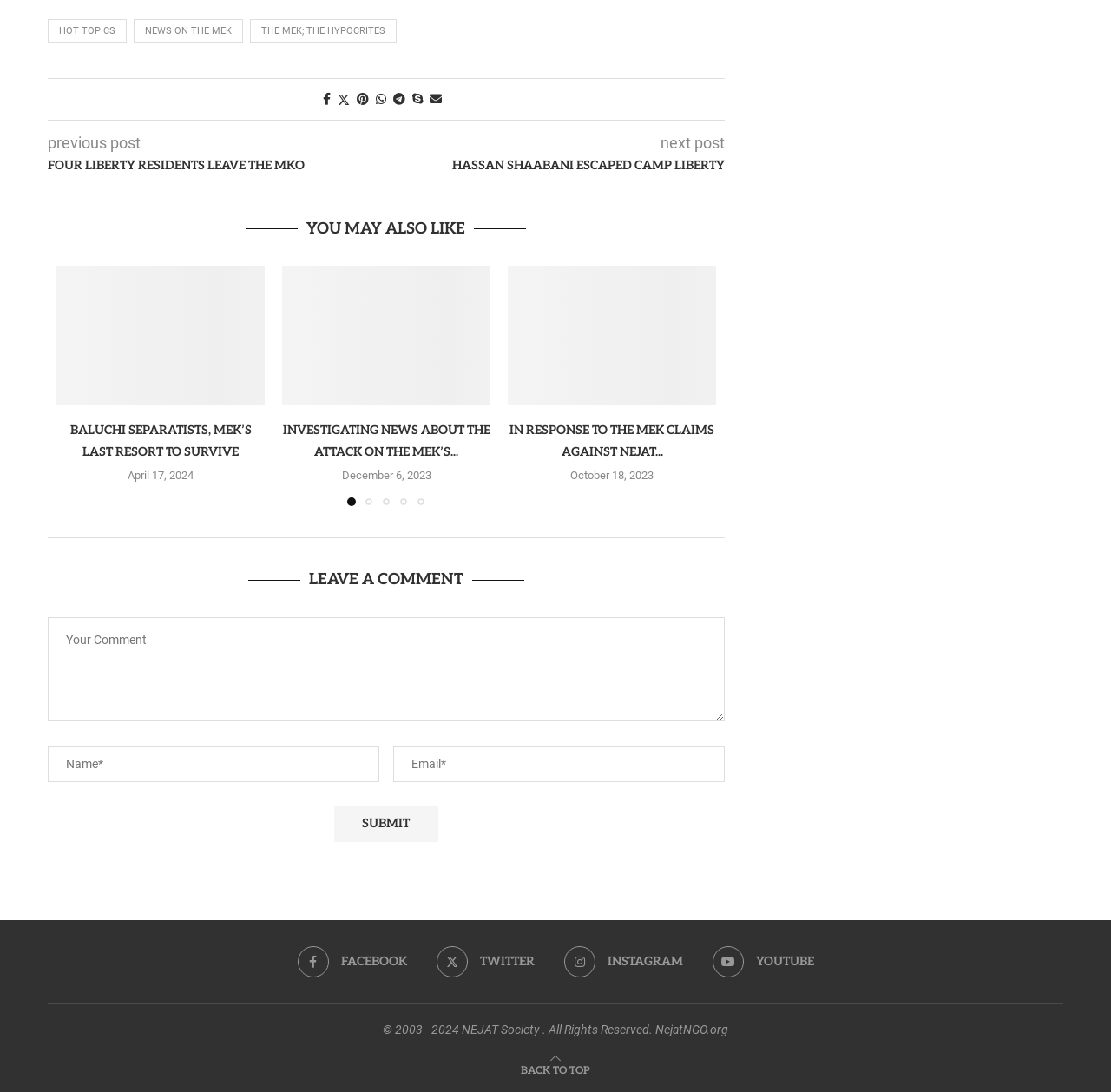Predict the bounding box of the UI element based on the description: "Hassan Shaabani escaped camp Liberty". The coordinates should be four float numbers between 0 and 1, formatted as [left, top, right, bottom].

[0.348, 0.143, 0.652, 0.159]